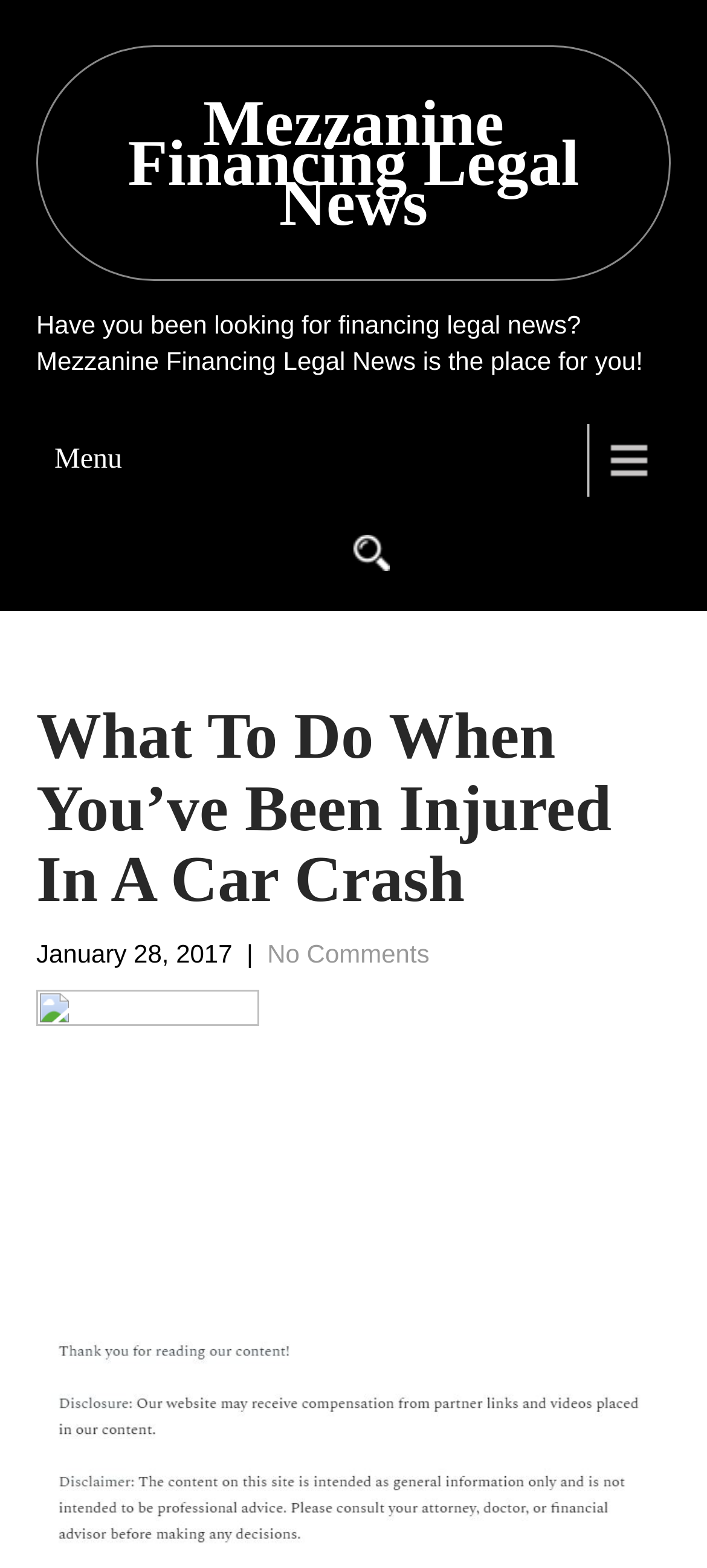Answer succinctly with a single word or phrase:
How many images are on the webpage?

2